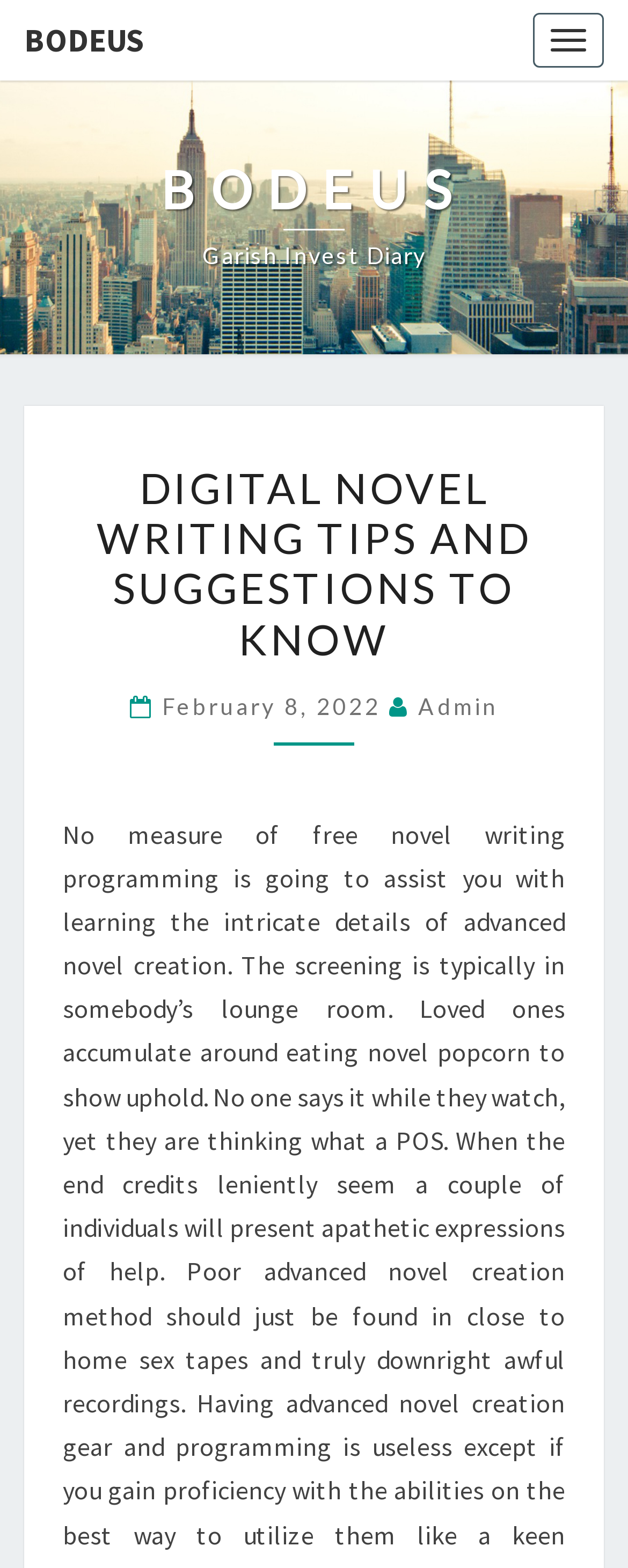Look at the image and give a detailed response to the following question: What is the subcategory of the website?

The subcategory of the website can be identified by looking at the link 'BODEUS Garish Invest Diary' which is located at the top of the webpage, and also by looking at the heading 'Garish Invest Diary' which is part of the same link.